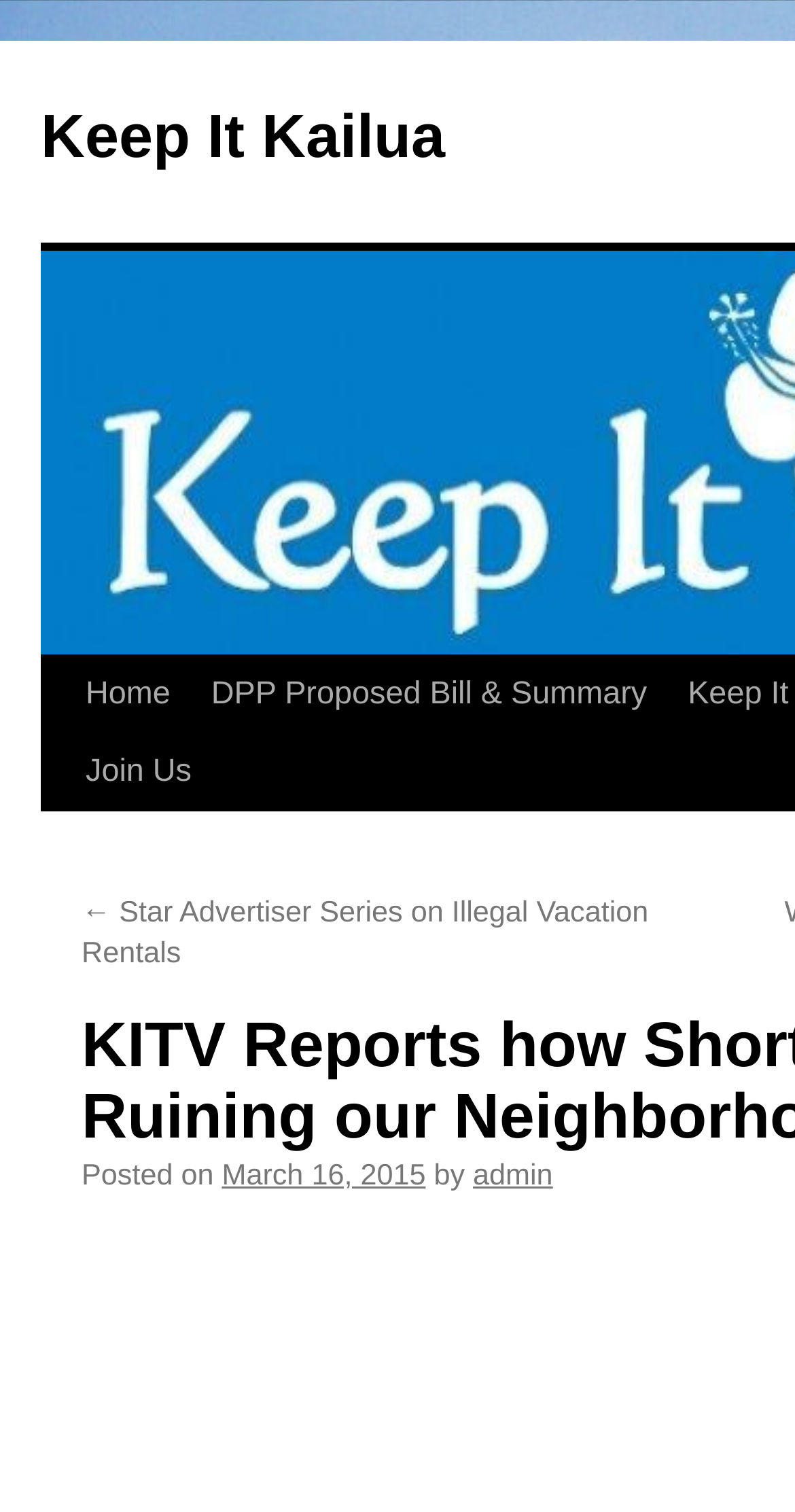Create an elaborate caption for the webpage.

The webpage appears to be an article or blog post discussing the impact of short-term rentals on neighborhoods. At the top, there is a title "KITV Reports how Short-Term Rentals are Ruining our Neighborhoods | Keep It Kailua" which is also a link to "Keep It Kailua". 

Below the title, there are several navigation links, including "Skip to content", "Home", "DPP Proposed Bill & Summary", and "Join Us". The "Join Us" link has a sub-link "← Star Advertiser Series on Illegal Vacation Rentals" positioned to its right.

The main content of the article starts with a link to a related article, followed by a "Posted on" label and a date "March 16, 2015". The author's name "admin" is mentioned to the right of the date.